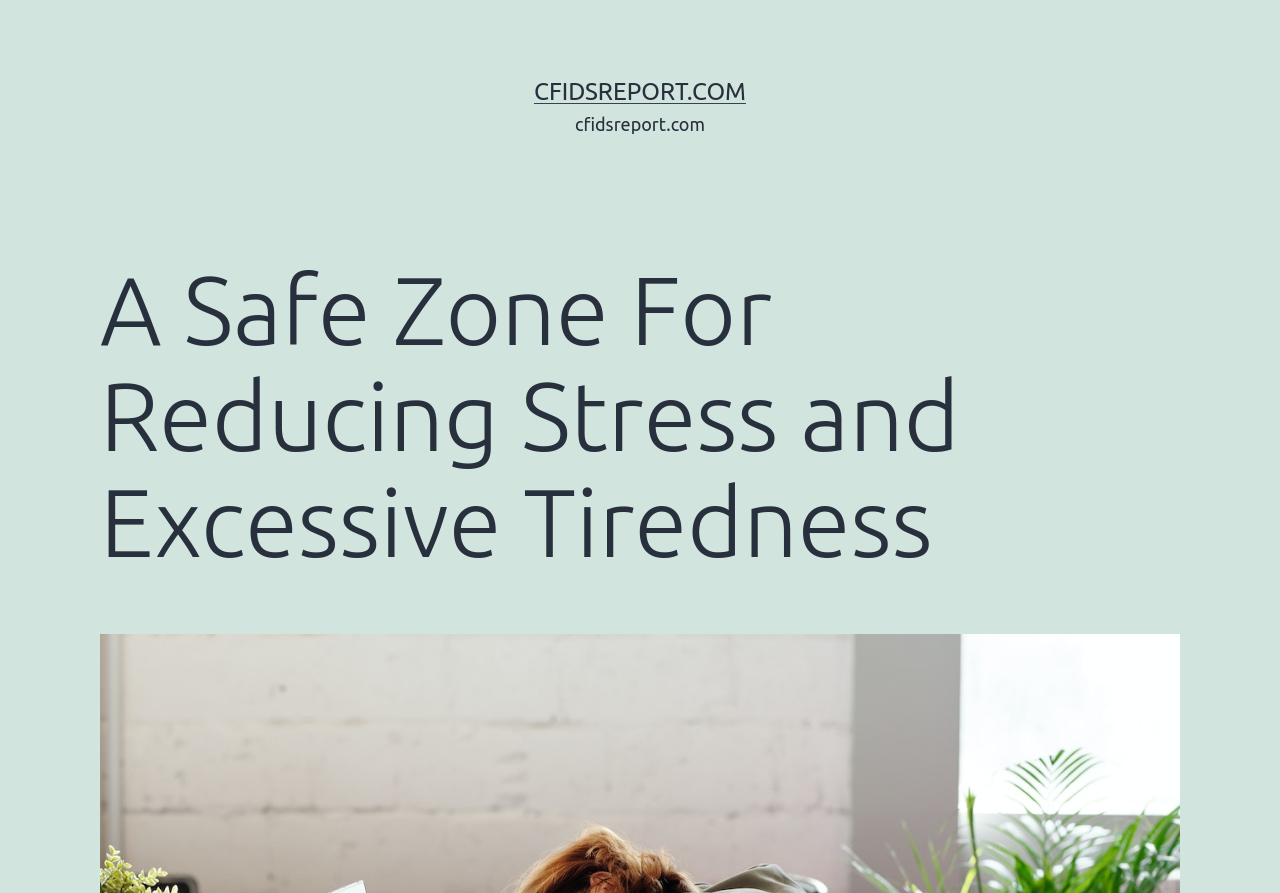Refer to the element description cfidsreport.com and identify the corresponding bounding box in the screenshot. Format the coordinates as (top-left x, top-left y, bottom-right x, bottom-right y) with values in the range of 0 to 1.

[0.417, 0.087, 0.583, 0.118]